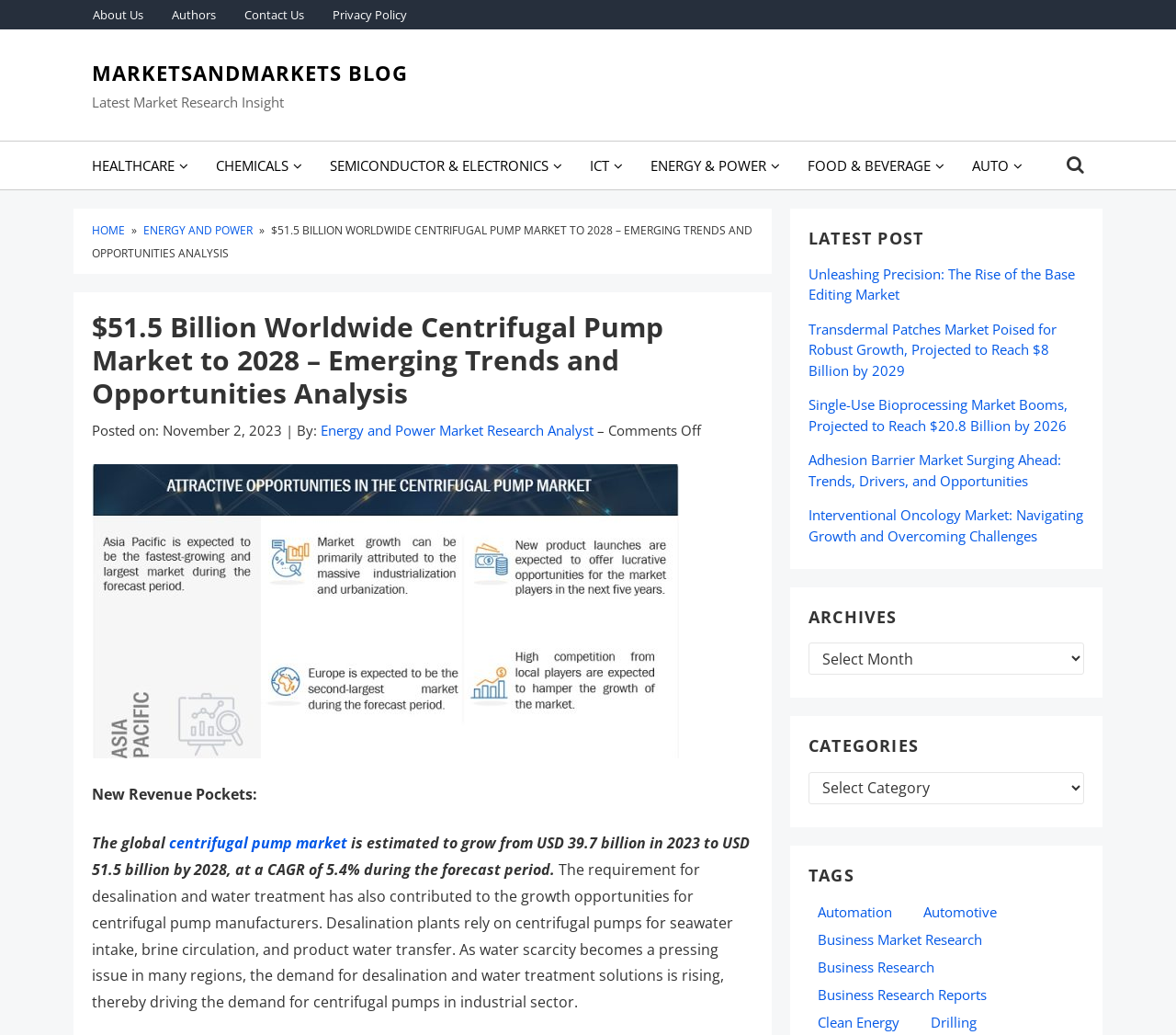What is the CAGR of the centrifugal pump market?
Using the information from the image, give a concise answer in one word or a short phrase.

5.4%